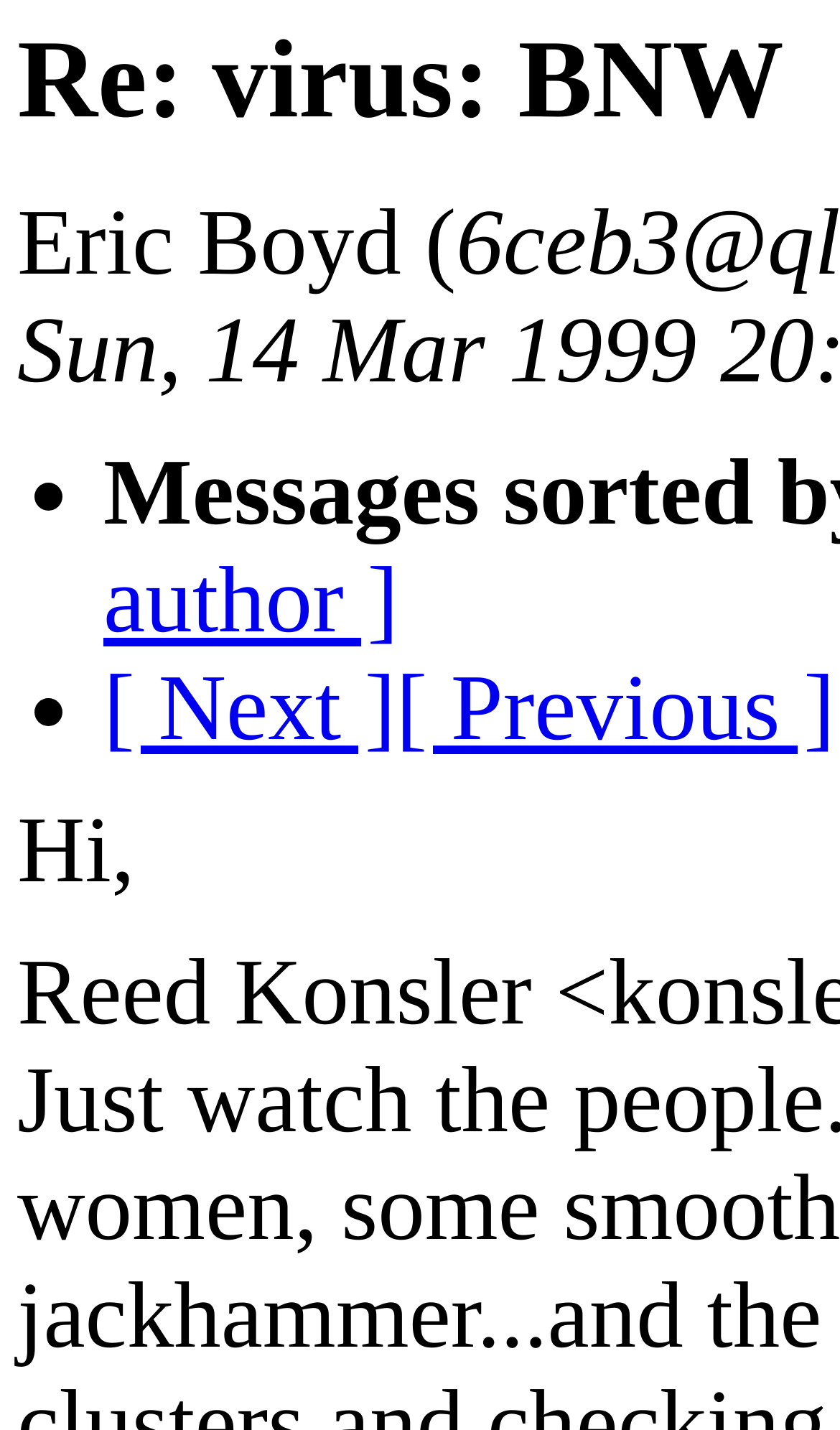Please identify the primary heading of the webpage and give its text content.

Re: virus: BNW